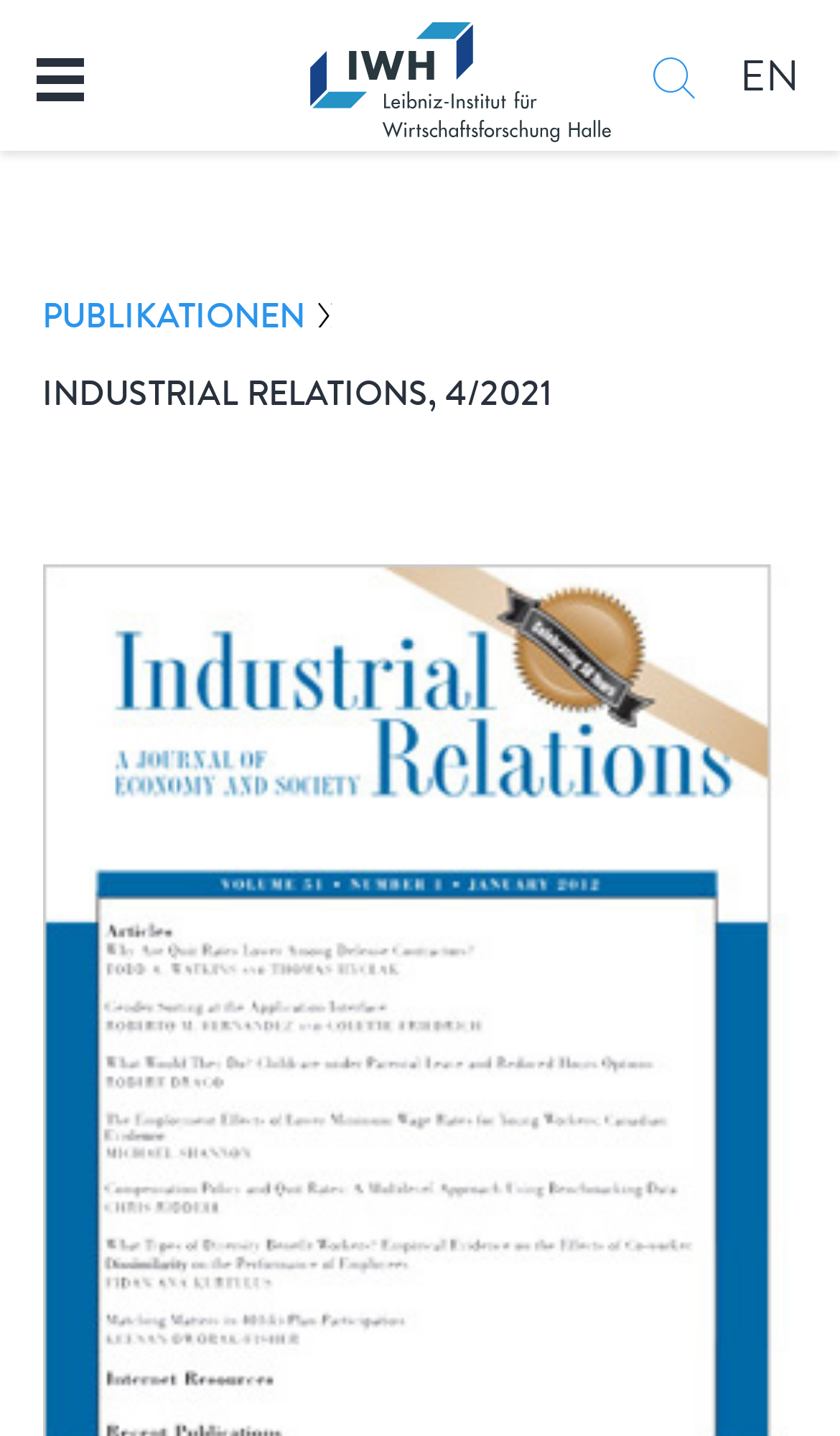What is the purpose of the button on the top left?
Using the image, elaborate on the answer with as much detail as possible.

The button element with the text 'Toggle navigation' is located at the top left of the page, indicating that it is used to toggle the navigation menu.